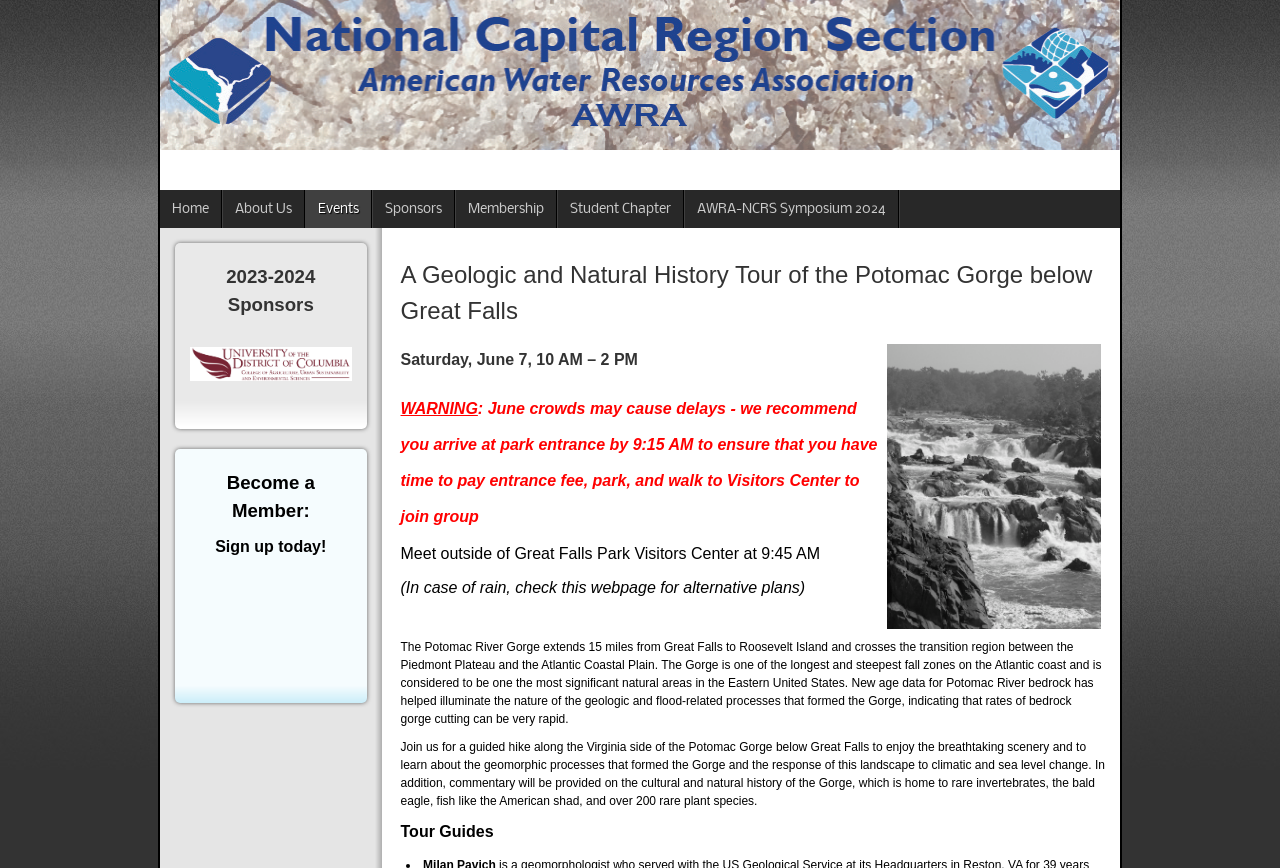Use a single word or phrase to answer the question: 
What is the date of the Potomac River Gorge Tour?

Saturday, June 7